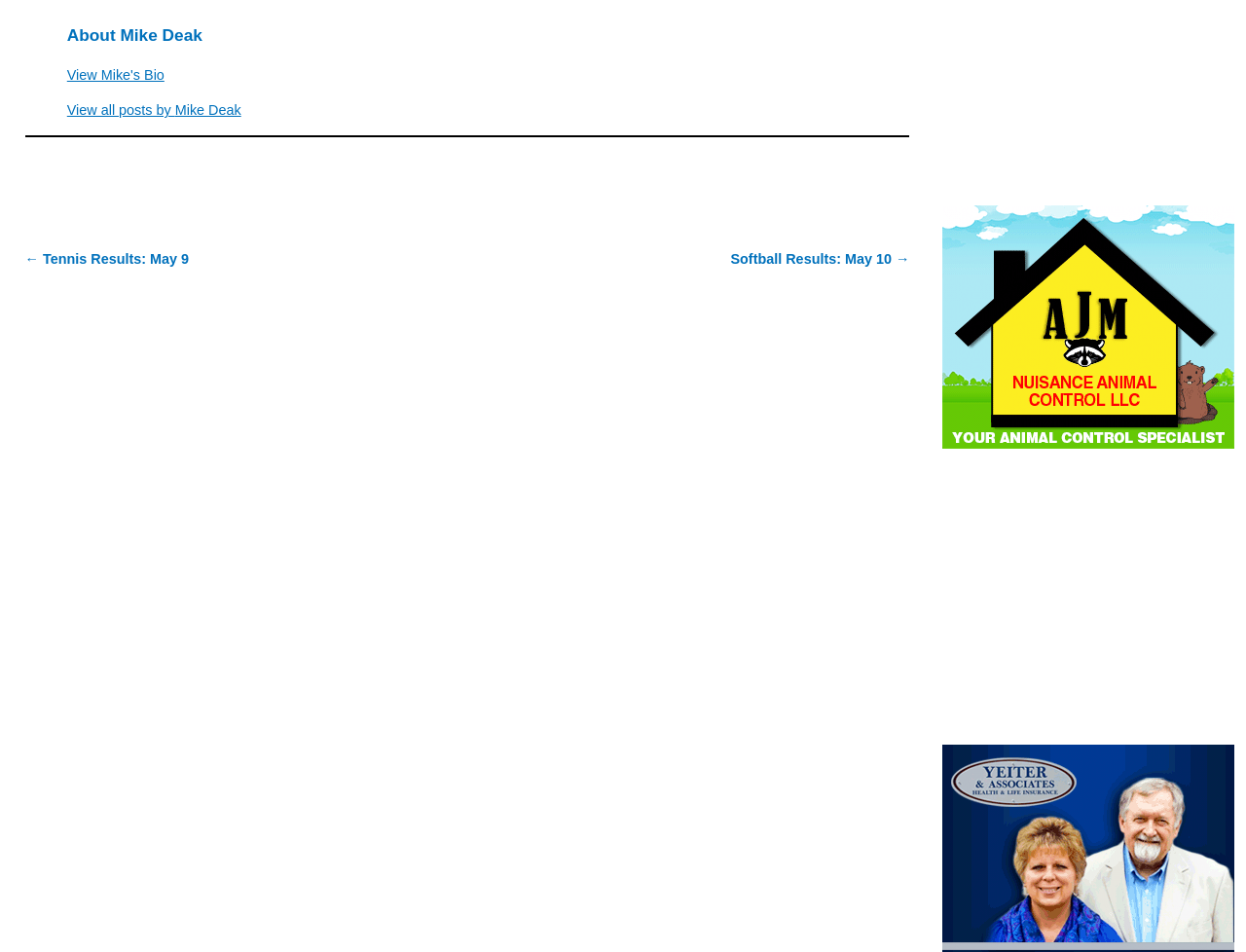Please determine the bounding box coordinates of the element to click on in order to accomplish the following task: "View Mike's Bio". Ensure the coordinates are four float numbers ranging from 0 to 1, i.e., [left, top, right, bottom].

[0.054, 0.071, 0.132, 0.087]